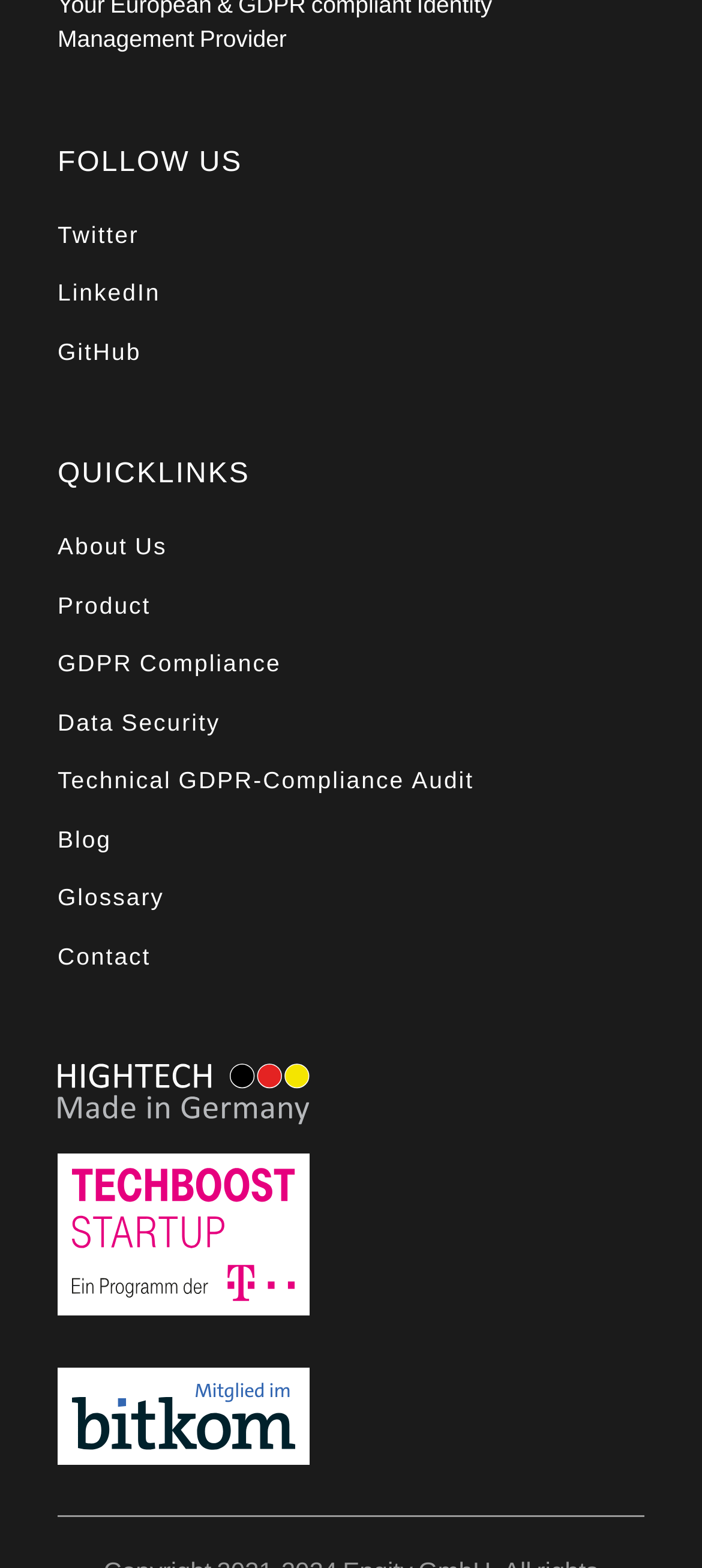Answer the following query concisely with a single word or phrase:
What is the logo displayed on the webpage?

Word-figurative mark with German colors